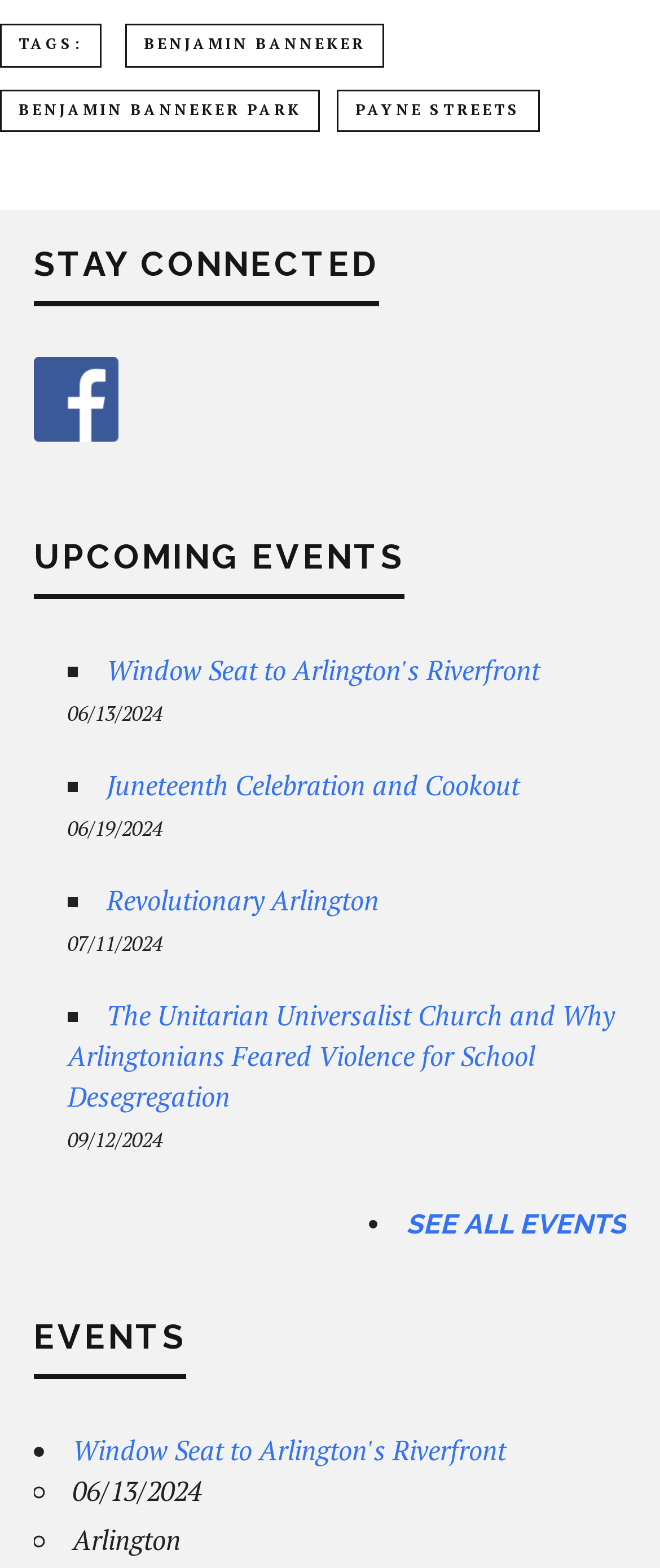Extract the bounding box coordinates for the UI element described as: "Juneteenth Celebration and Cookout".

[0.162, 0.489, 0.787, 0.513]